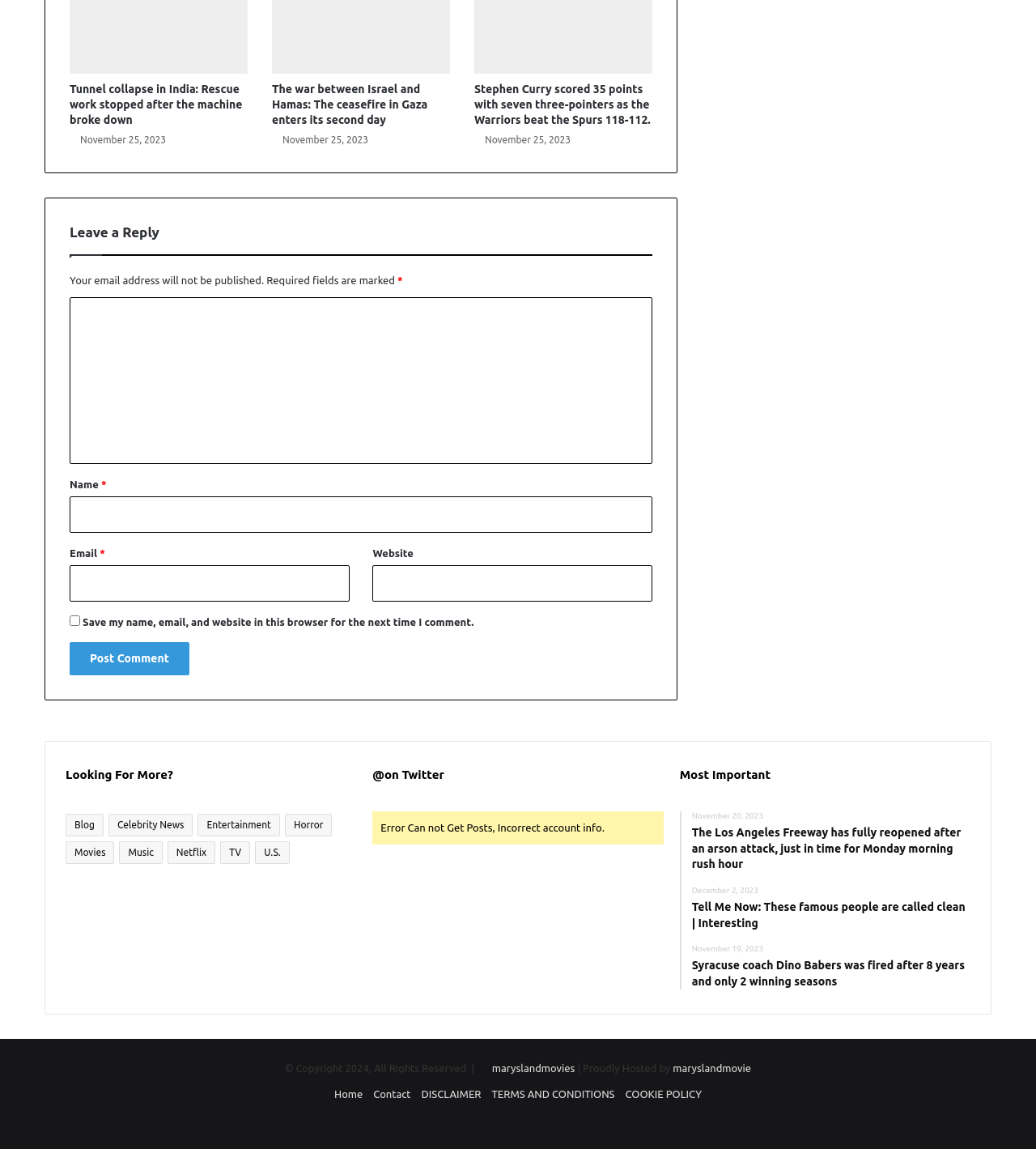Please locate the bounding box coordinates of the element that needs to be clicked to achieve the following instruction: "Post a comment". The coordinates should be four float numbers between 0 and 1, i.e., [left, top, right, bottom].

[0.067, 0.559, 0.183, 0.588]